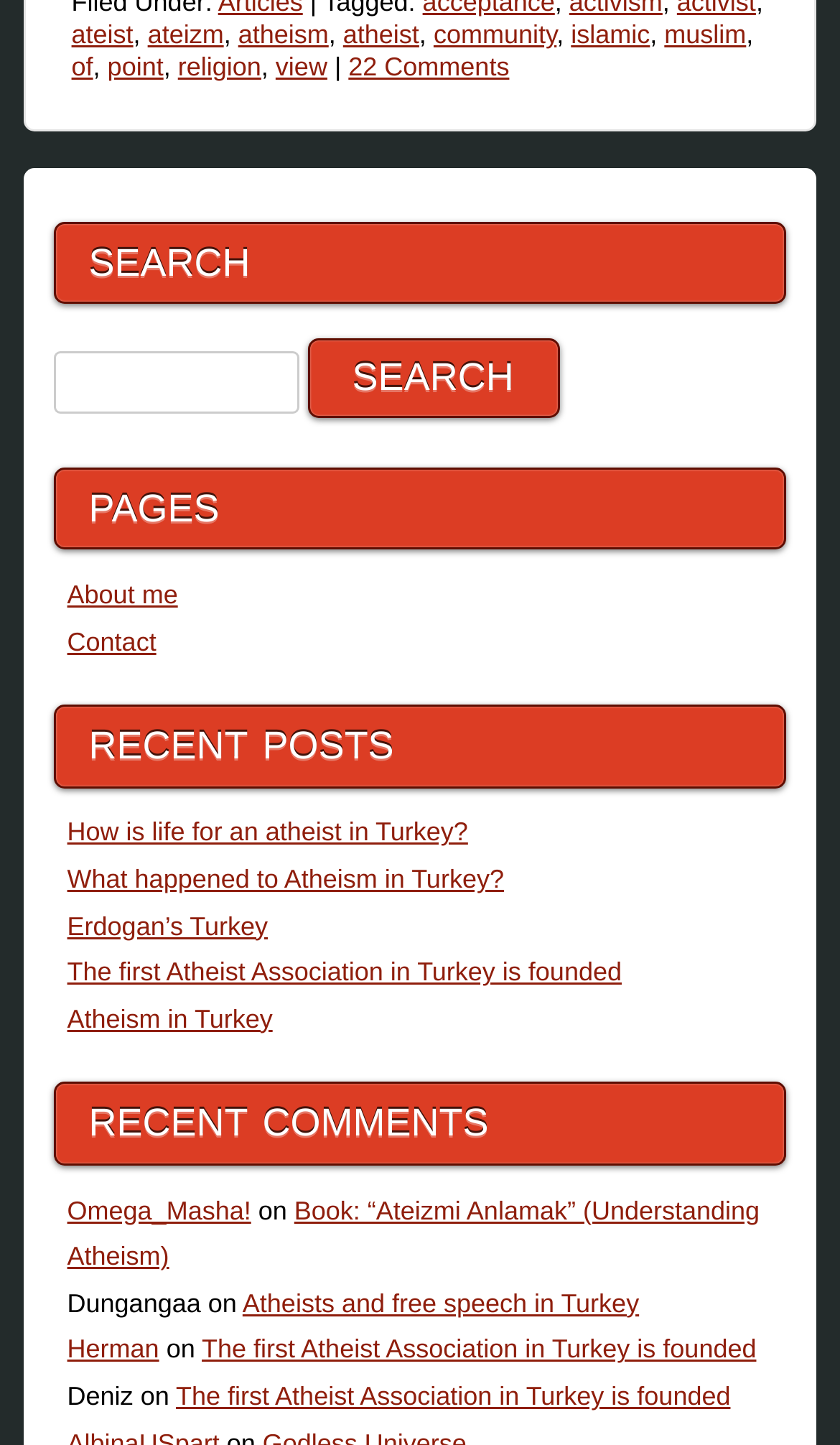Identify the bounding box of the HTML element described here: "islamic". Provide the coordinates as four float numbers between 0 and 1: [left, top, right, bottom].

[0.68, 0.014, 0.774, 0.034]